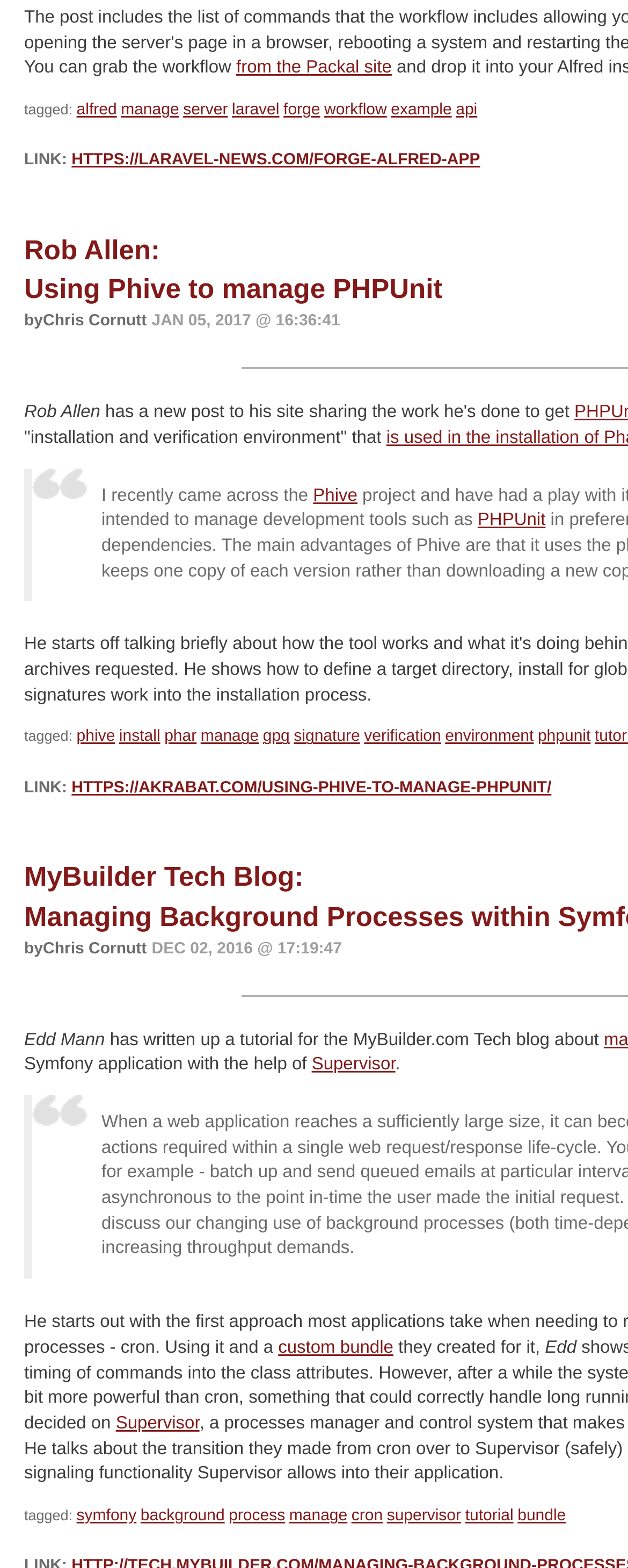Kindly determine the bounding box coordinates for the area that needs to be clicked to execute this instruction: "learn about managing PHPUnit".

[0.761, 0.326, 0.869, 0.338]